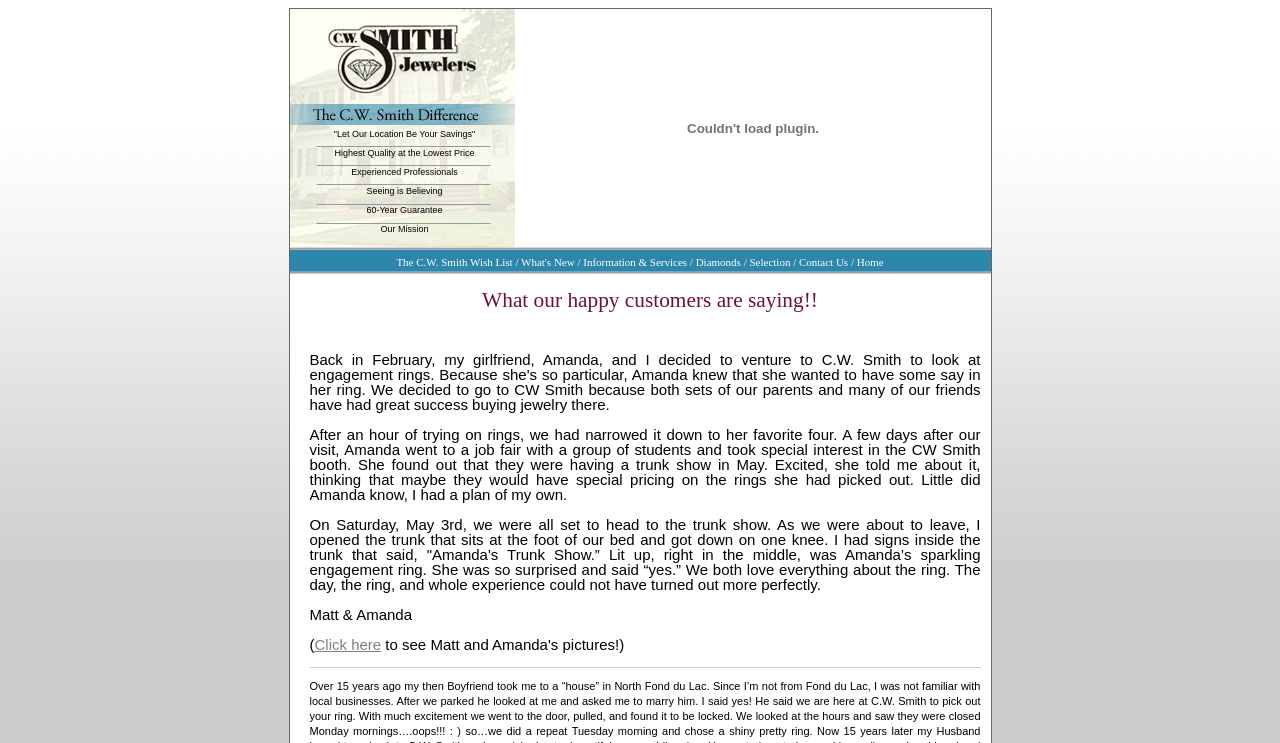What is the purpose of the plugin object?
Based on the image content, provide your answer in one word or a short phrase.

Unknown